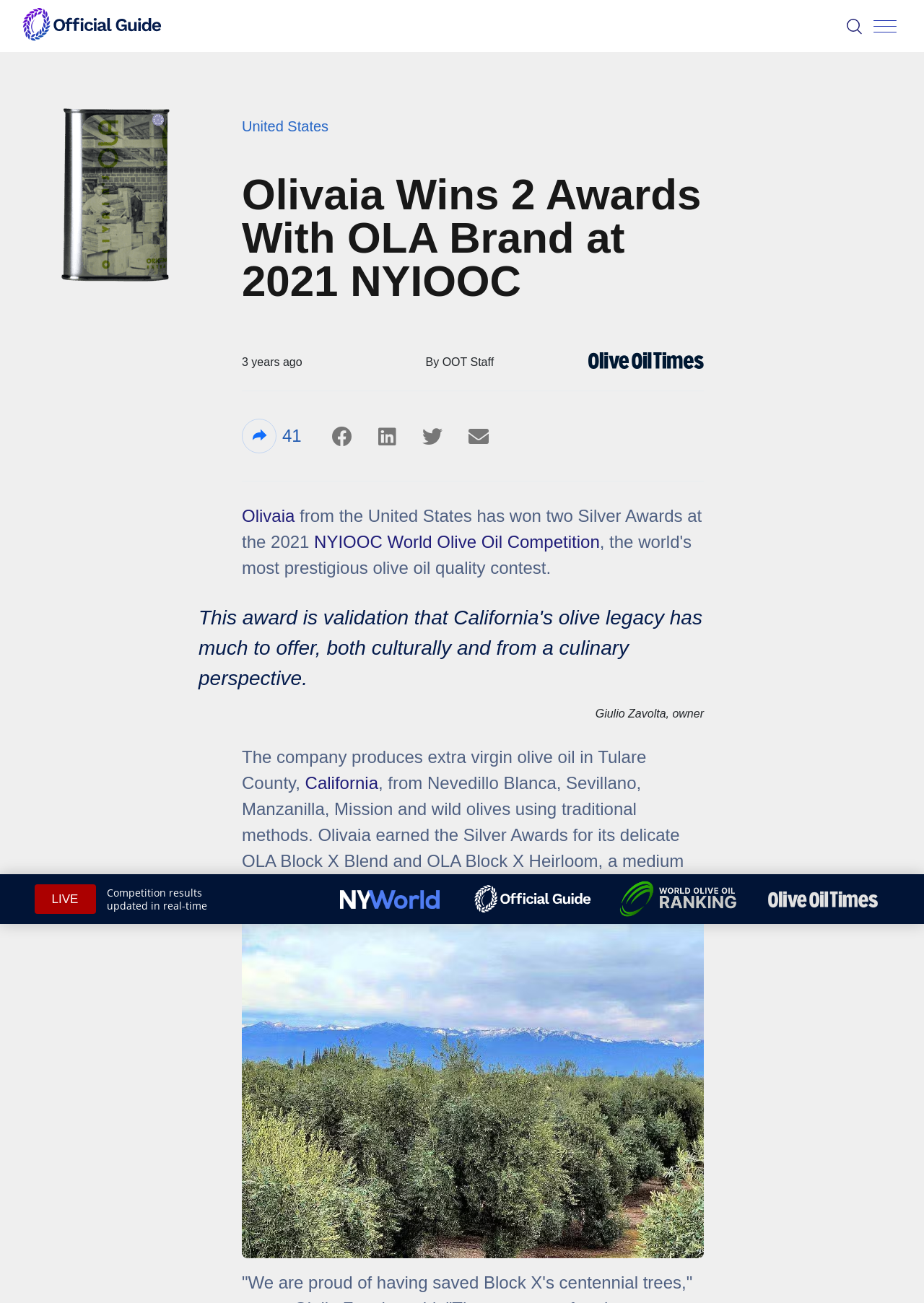Provide an in-depth caption for the elements present on the webpage.

The webpage is about Olivaia, a company that produces extra virgin olive oil, and its achievement of winning two Silver Awards at the 2021 NYIOOC World Olive Oil Competition. 

At the top right corner, there is a search icon with a magnifying glass. Below it, there are two images, one of which is an award icon. 

On the left side, there is a heading that reads "Olivaia Wins 2 Awards With OLA Brand at 2021 NYIOOC". Below the heading, there is a timestamp "3 years ago" and the author's name "By OOT Staff". 

To the right of the timestamp, there is a share icon, and below it, there are four social media buttons to share the article on Facebook, LinkedIn, Twitter, and via email. 

The main content of the webpage starts with a link to "Olivaia" and a sentence that describes the company's achievement. The sentence is followed by a link to "NYIOOC World Olive Oil Competition". 

Below the sentence, there is a blockquote with a quote from Giulio Zavolta, the owner of Olivaia. 

The rest of the main content describes Olivaia's production process and the types of olives used, as well as the two products that won the Silver Awards. 

At the bottom of the page, there is a figure, likely an image related to the competition. On the top left corner, there is a link to "LIVE" and two lines of text that read "Competition results updated in real-time".